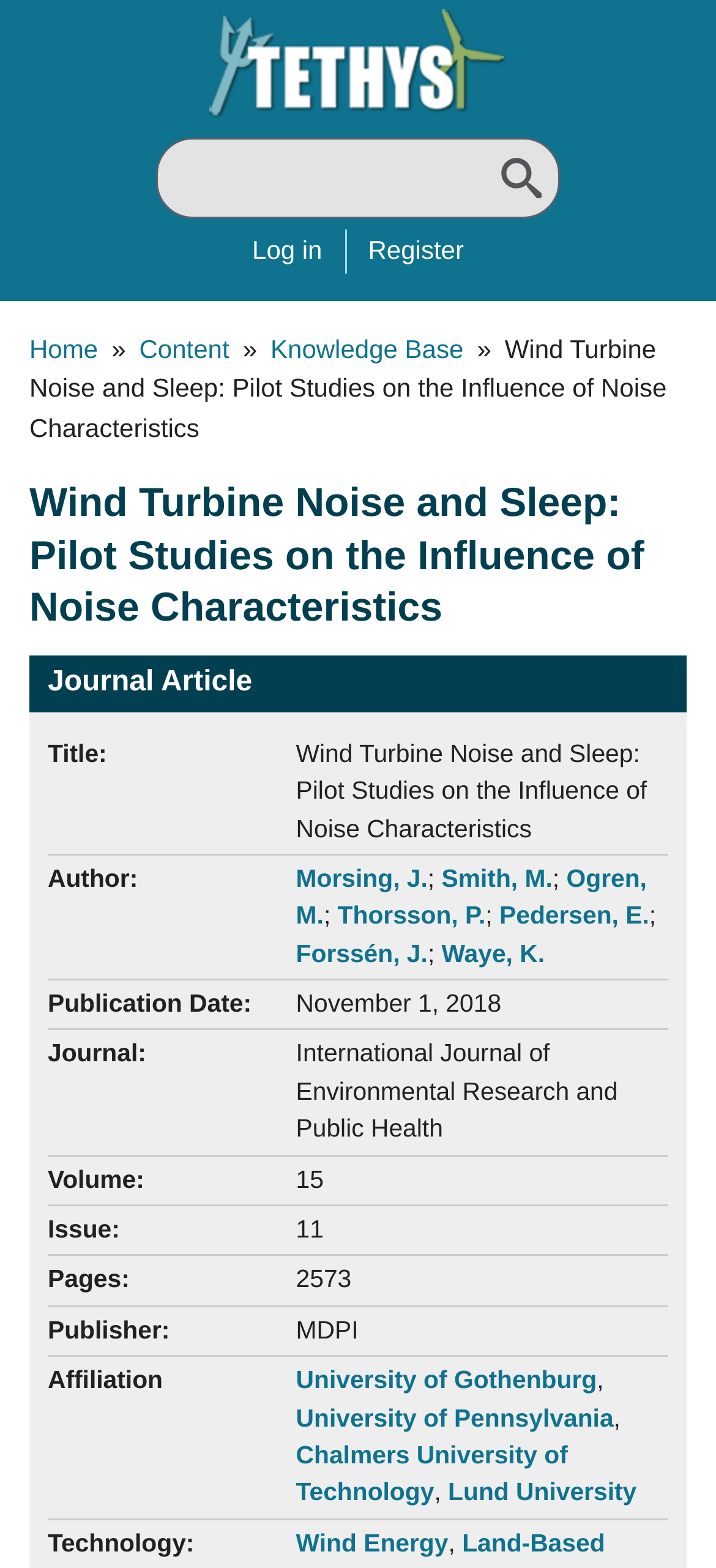Please specify the bounding box coordinates of the clickable region to carry out the following instruction: "Click the 'Register' link". The coordinates should be four float numbers between 0 and 1, in the format [left, top, right, bottom].

[0.514, 0.15, 0.648, 0.169]